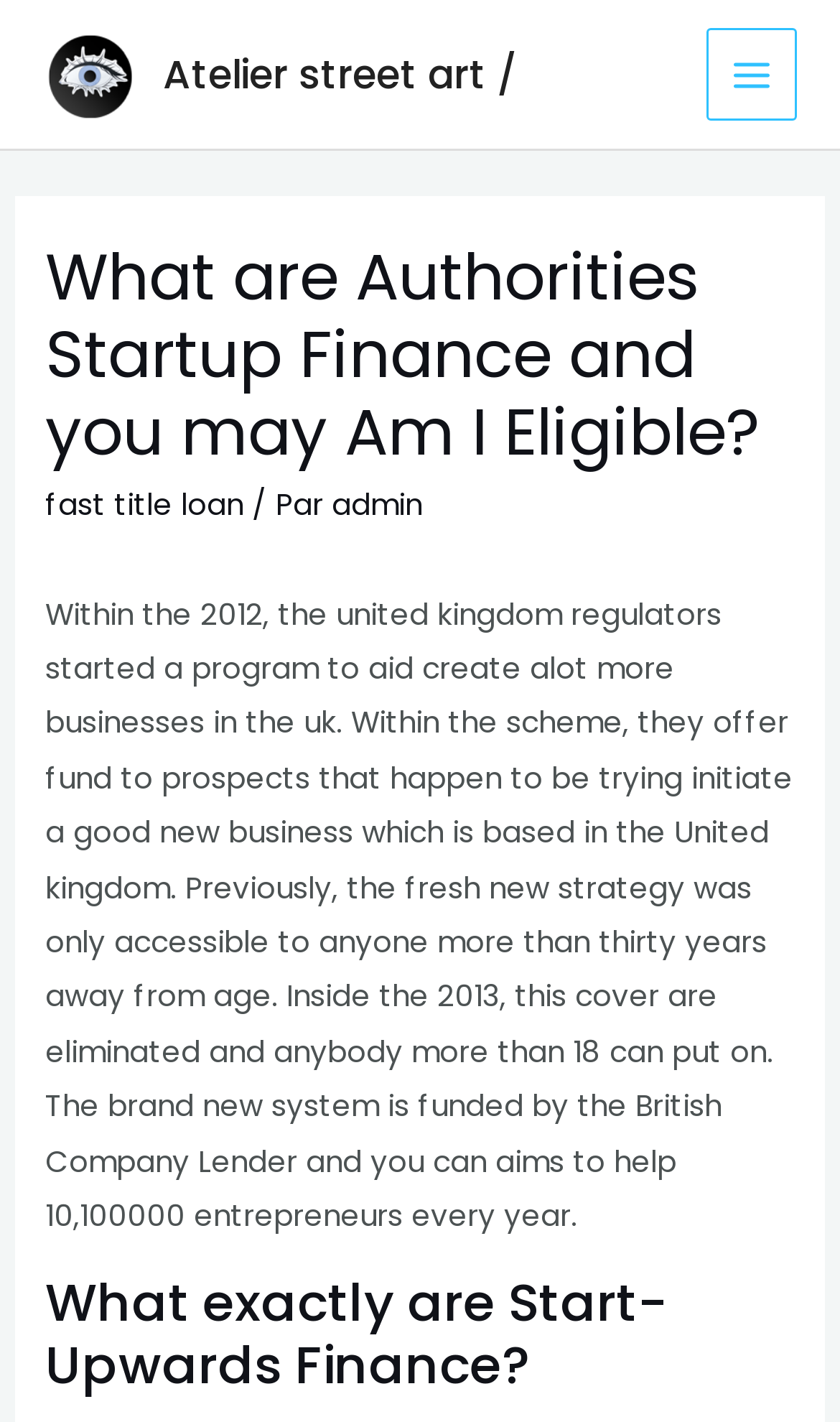Provide a one-word or short-phrase response to the question:
How many entrepreneurs does the startup finance program aim to help every year?

10,10000